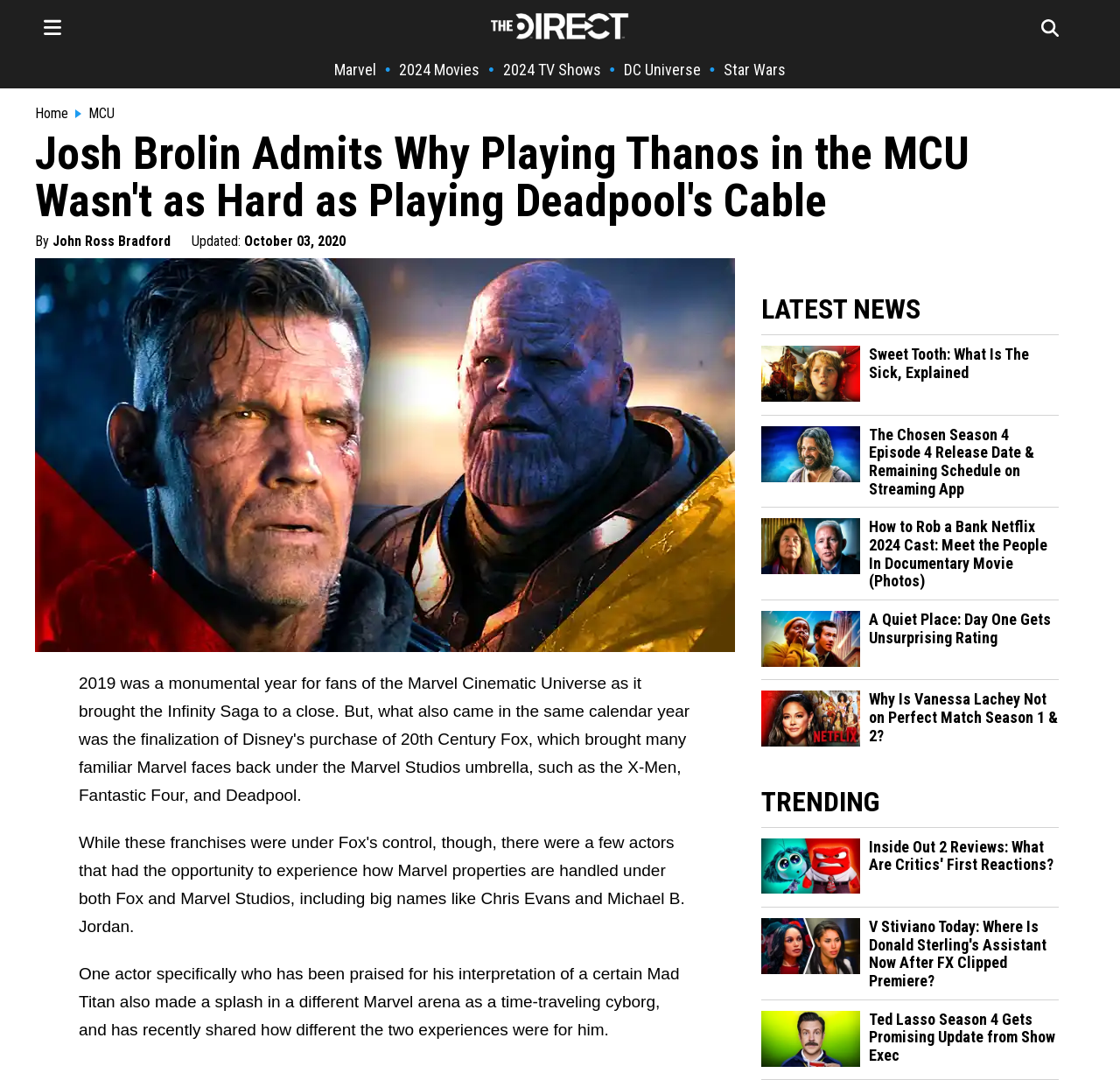Indicate the bounding box coordinates of the element that must be clicked to execute the instruction: "View the latest news". The coordinates should be given as four float numbers between 0 and 1, i.e., [left, top, right, bottom].

[0.68, 0.272, 0.945, 0.302]